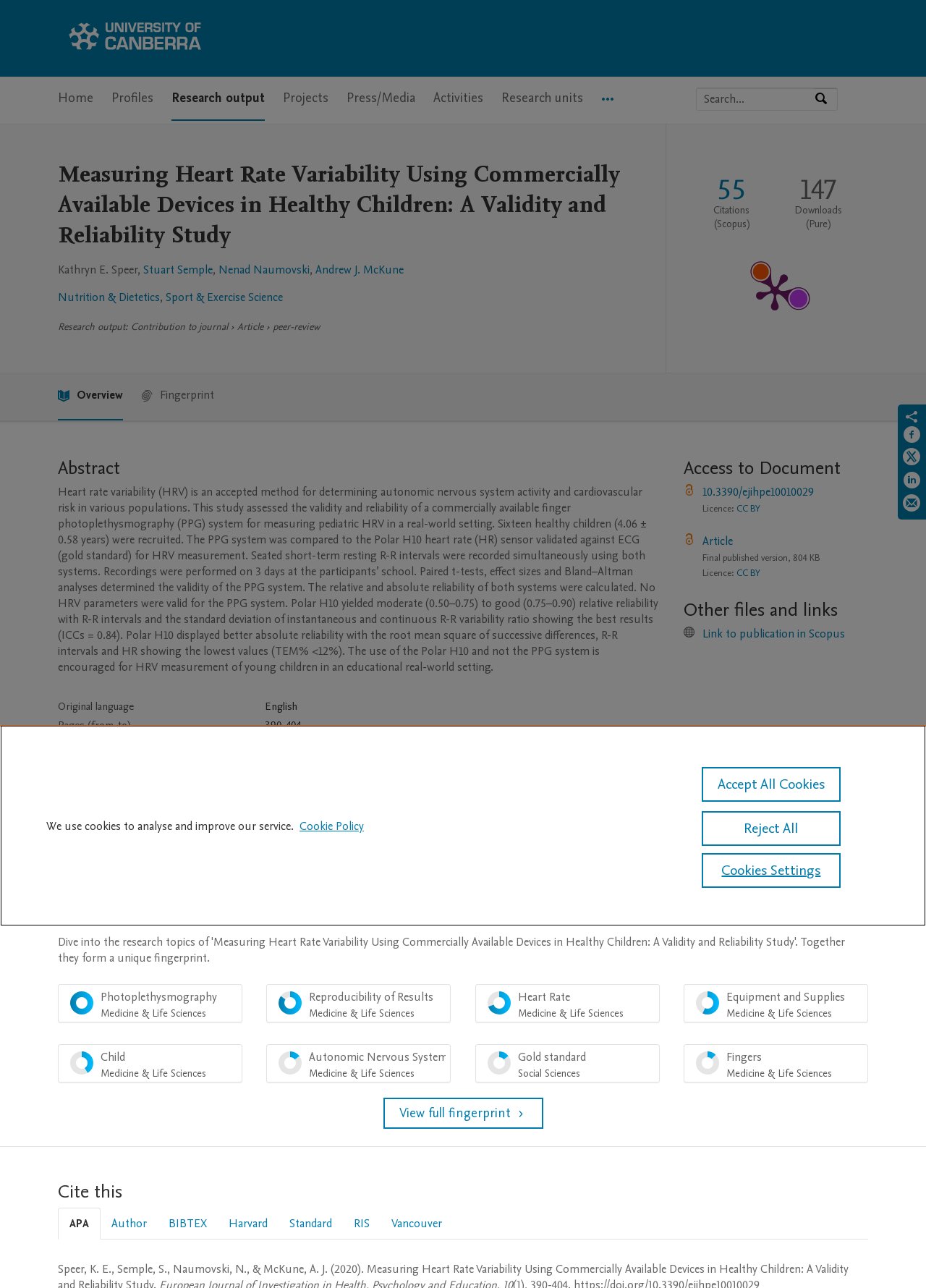Identify the main title of the webpage and generate its text content.

Measuring Heart Rate Variability Using Commercially Available Devices in Healthy Children: A Validity and Reliability Study